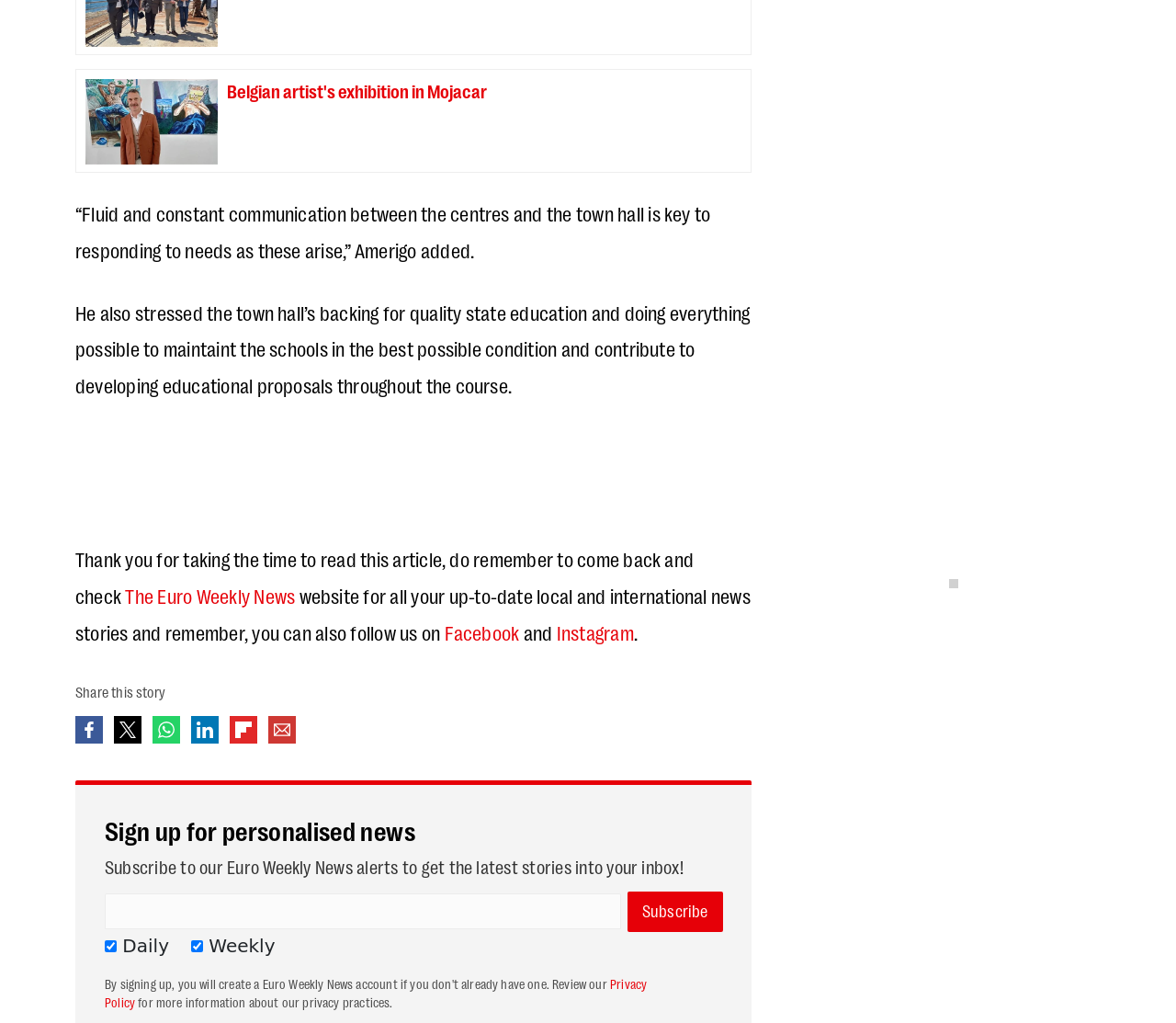Find the bounding box coordinates of the element's region that should be clicked in order to follow the given instruction: "Search for a topic". The coordinates should consist of four float numbers between 0 and 1, i.e., [left, top, right, bottom].

None